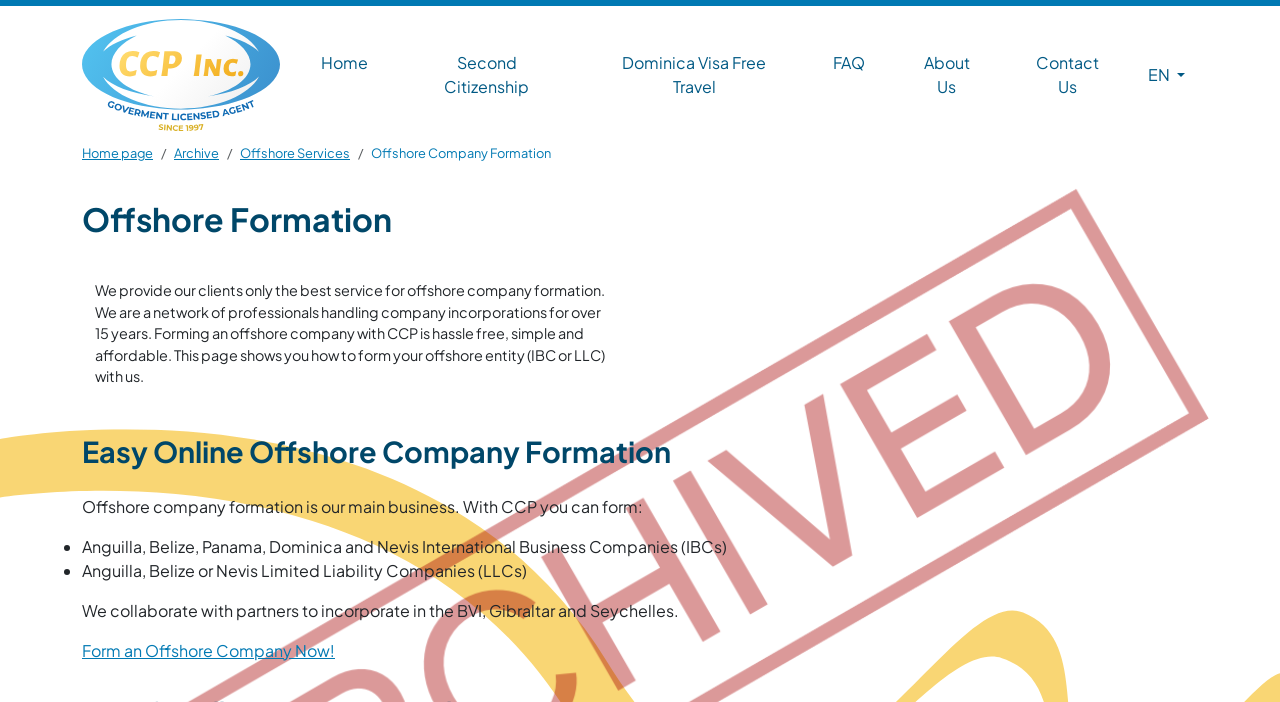What is the main business of CCP?
Examine the image and give a concise answer in one word or a short phrase.

Offshore company formation